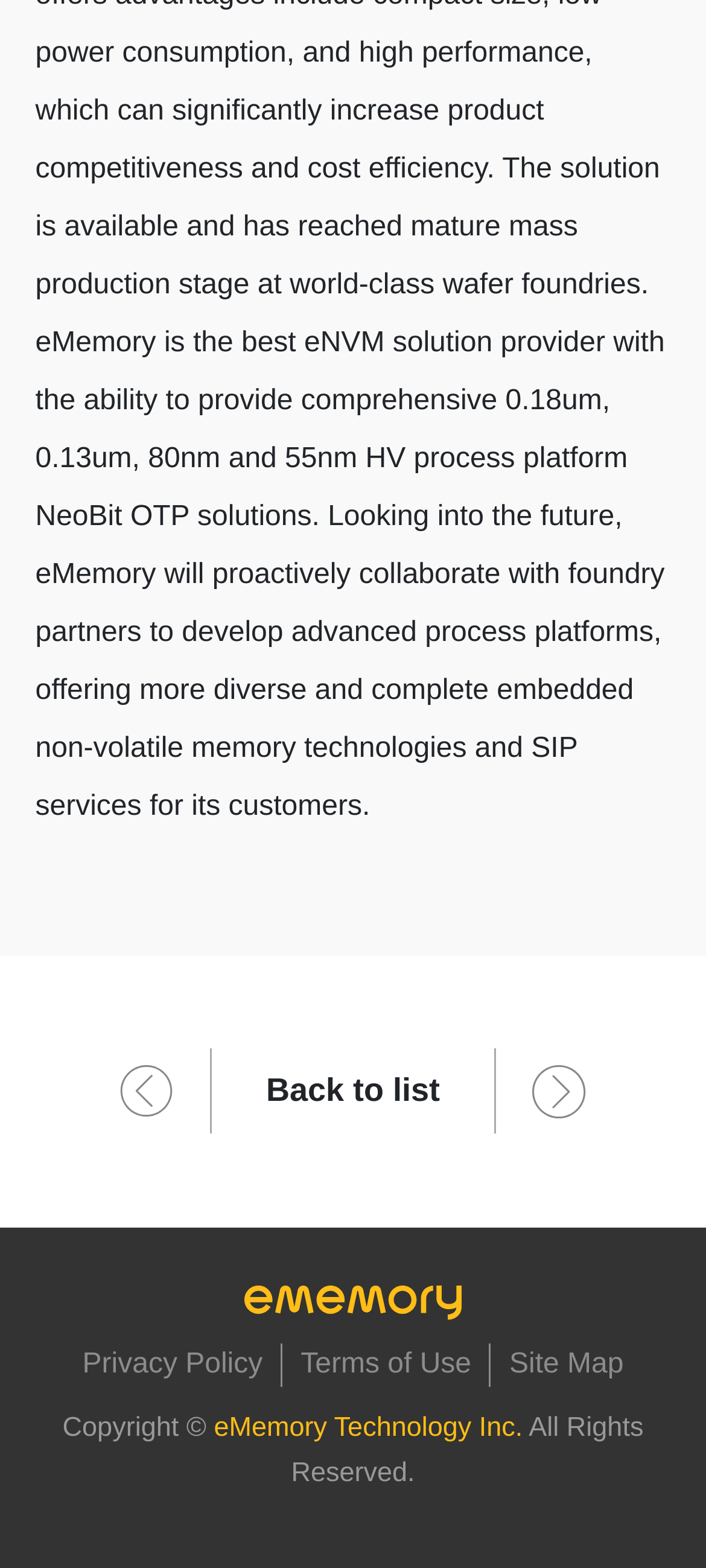Determine the bounding box coordinates for the UI element matching this description: "Site Map".

[0.721, 0.856, 0.883, 0.884]